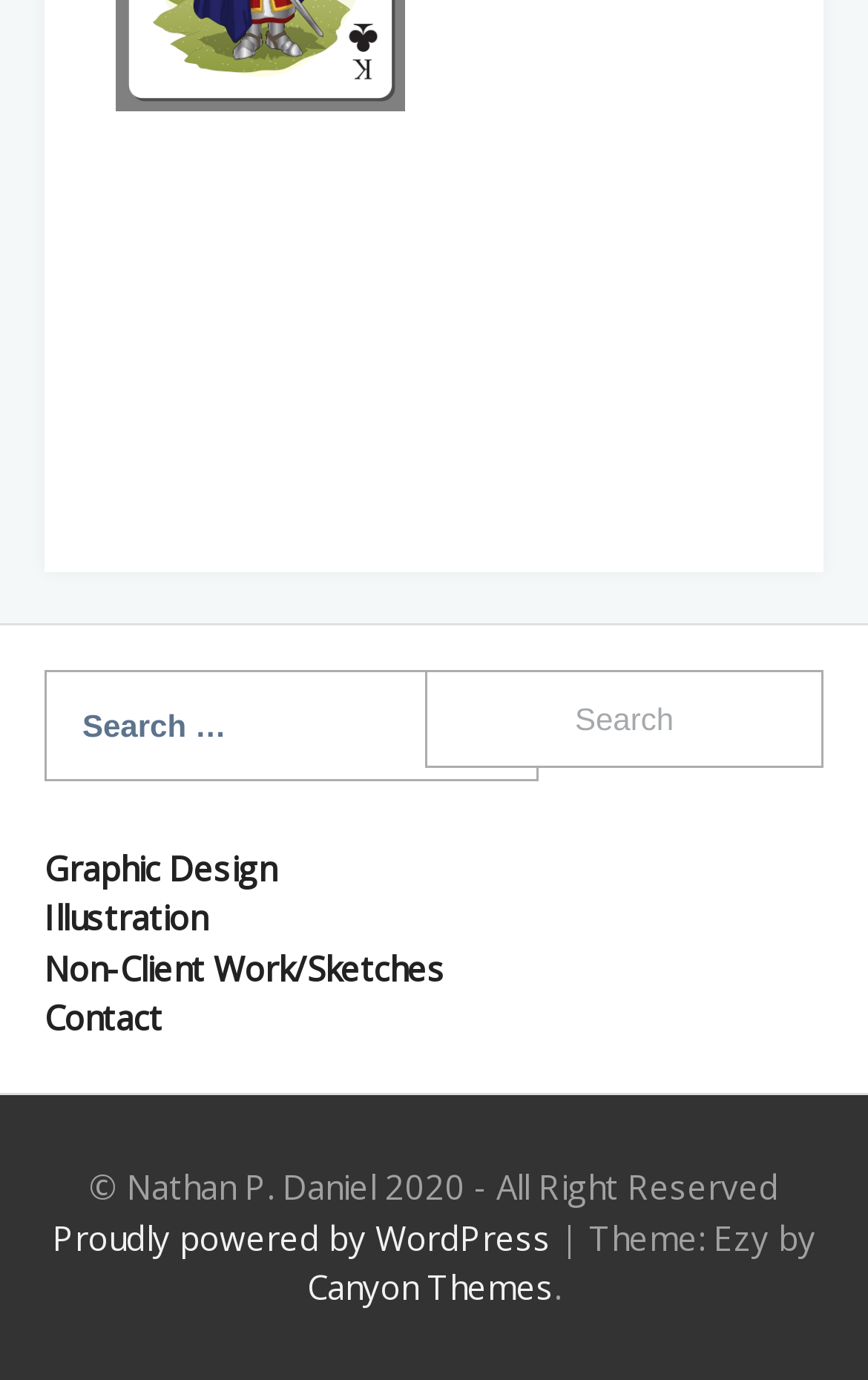Determine the bounding box coordinates of the clickable area required to perform the following instruction: "Visit the WordPress website". The coordinates should be represented as four float numbers between 0 and 1: [left, top, right, bottom].

[0.06, 0.88, 0.635, 0.912]